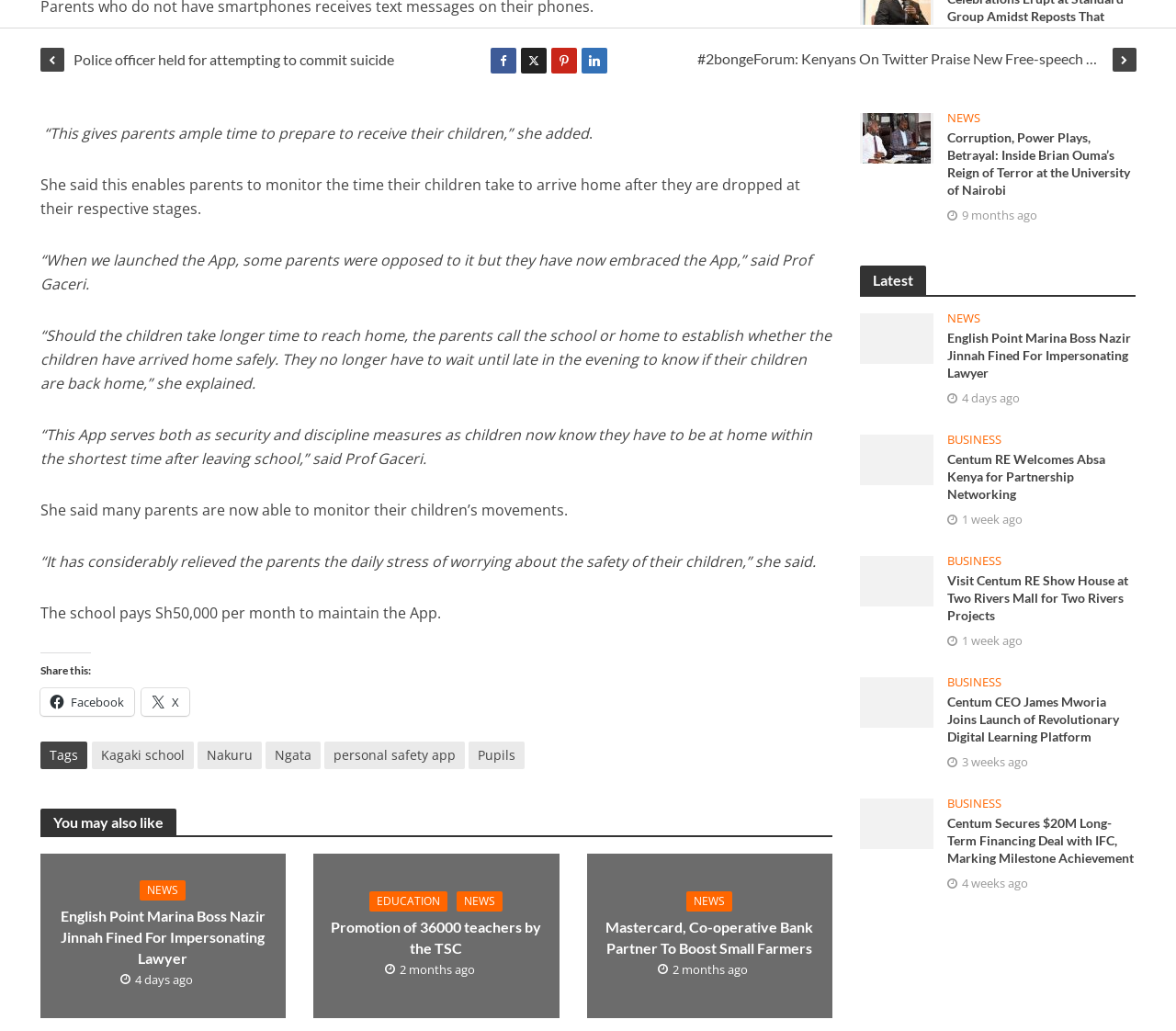Determine the bounding box coordinates of the clickable element necessary to fulfill the instruction: "Share this on Facebook". Provide the coordinates as four float numbers within the 0 to 1 range, i.e., [left, top, right, bottom].

[0.034, 0.668, 0.114, 0.695]